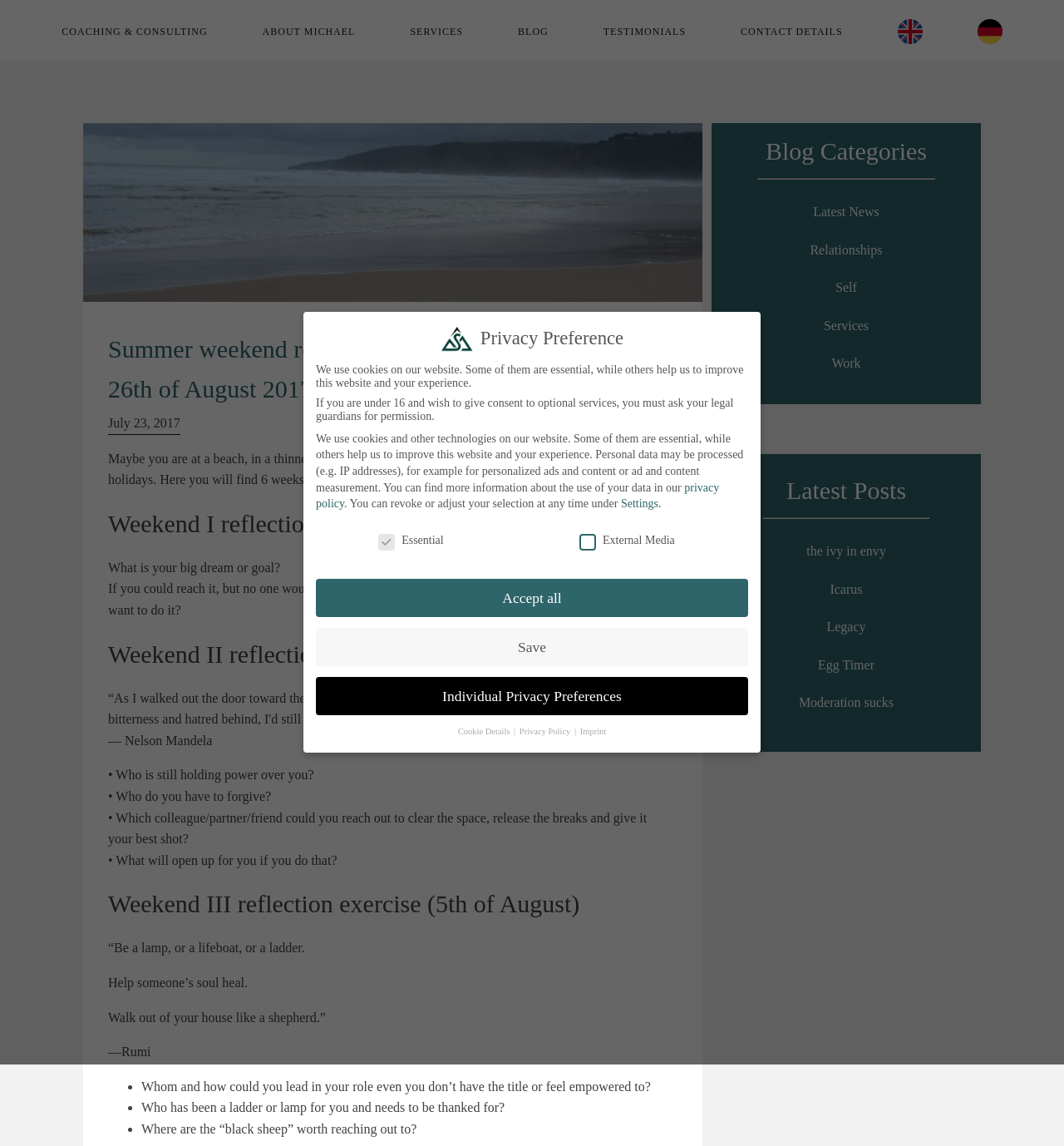Can you determine the bounding box coordinates of the area that needs to be clicked to fulfill the following instruction: "Click on the 'CONTACT DETAILS' link"?

[0.682, 0.004, 0.806, 0.052]